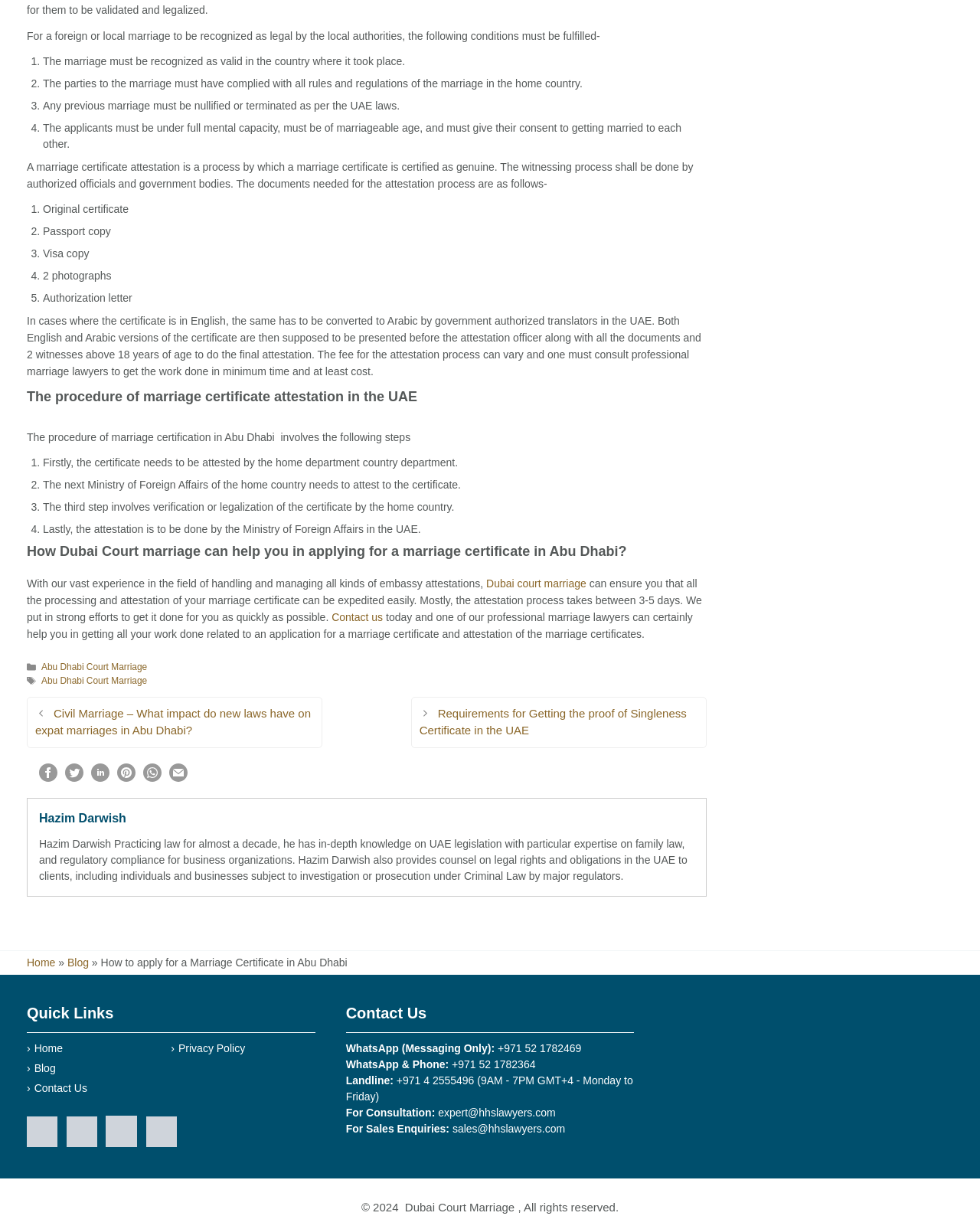What documents are needed for the attestation process?
Please respond to the question thoroughly and include all relevant details.

The webpage lists the documents needed for the attestation process as: original certificate, passport copy, visa copy, 2 photographs, and authorization letter.